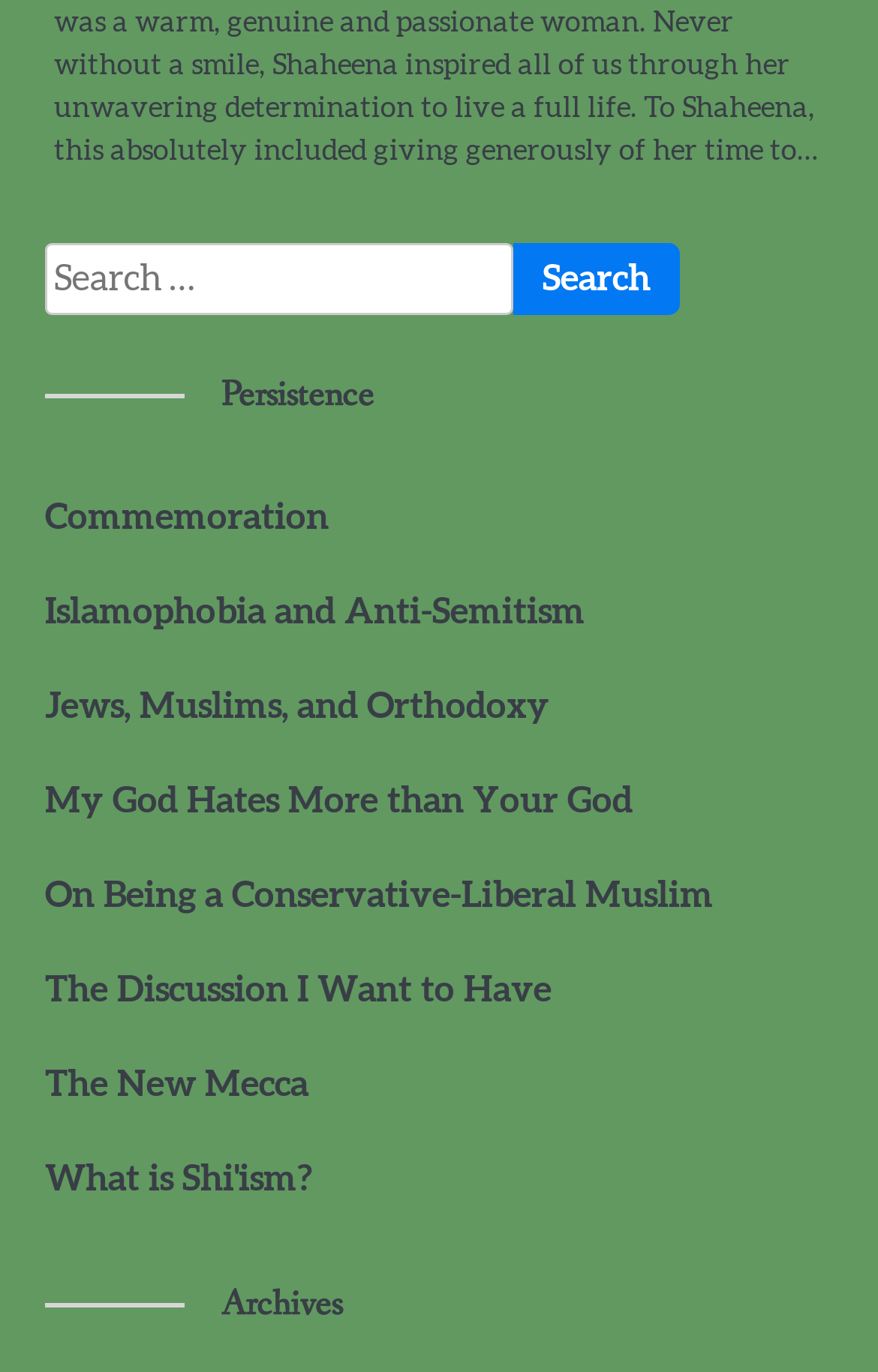Locate the bounding box coordinates of the area to click to fulfill this instruction: "Search for something". The bounding box should be presented as four float numbers between 0 and 1, in the order [left, top, right, bottom].

[0.051, 0.176, 0.585, 0.229]